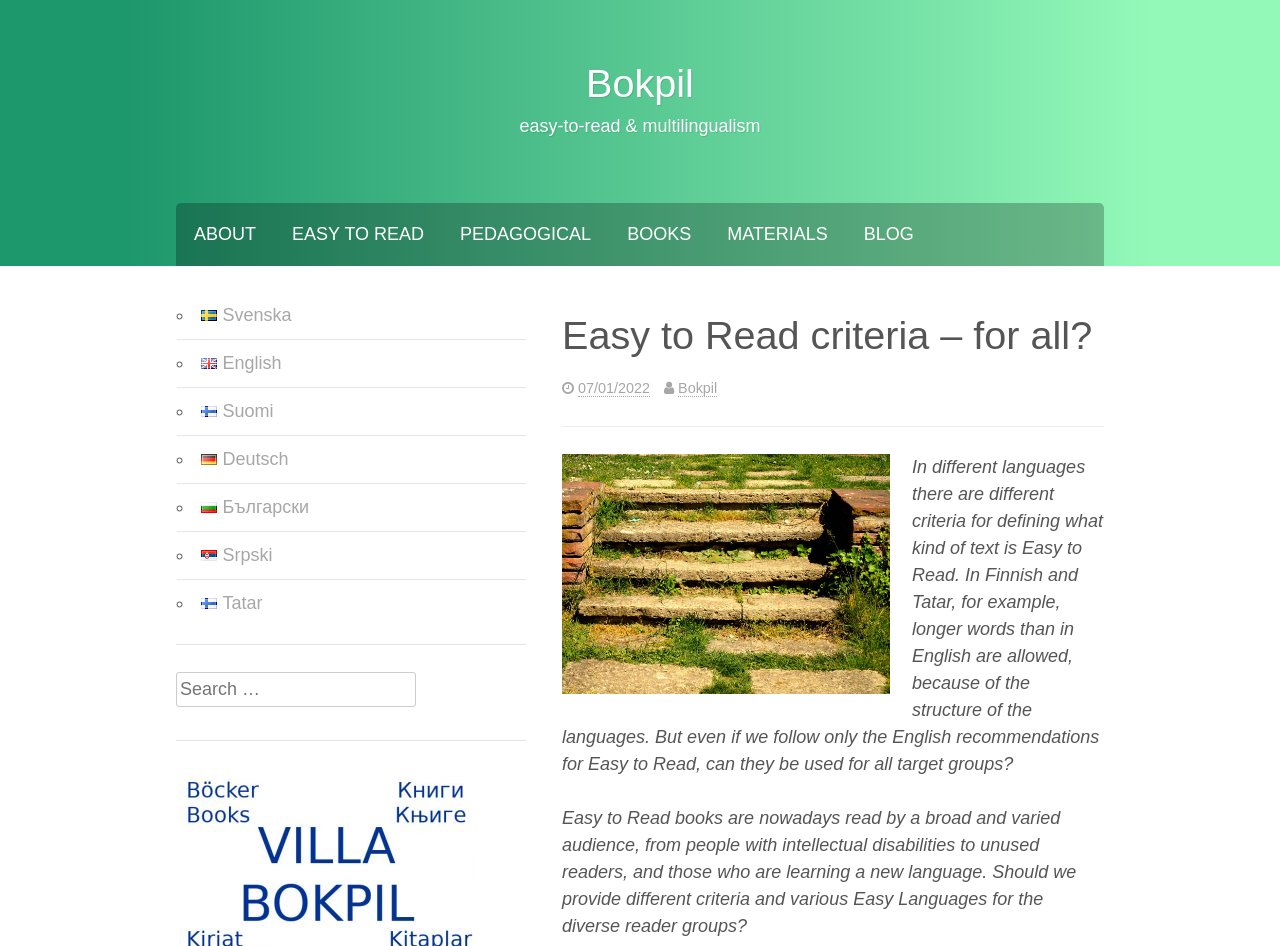Point out the bounding box coordinates of the section to click in order to follow this instruction: "Click the 'ABOUT' link".

[0.138, 0.215, 0.214, 0.282]